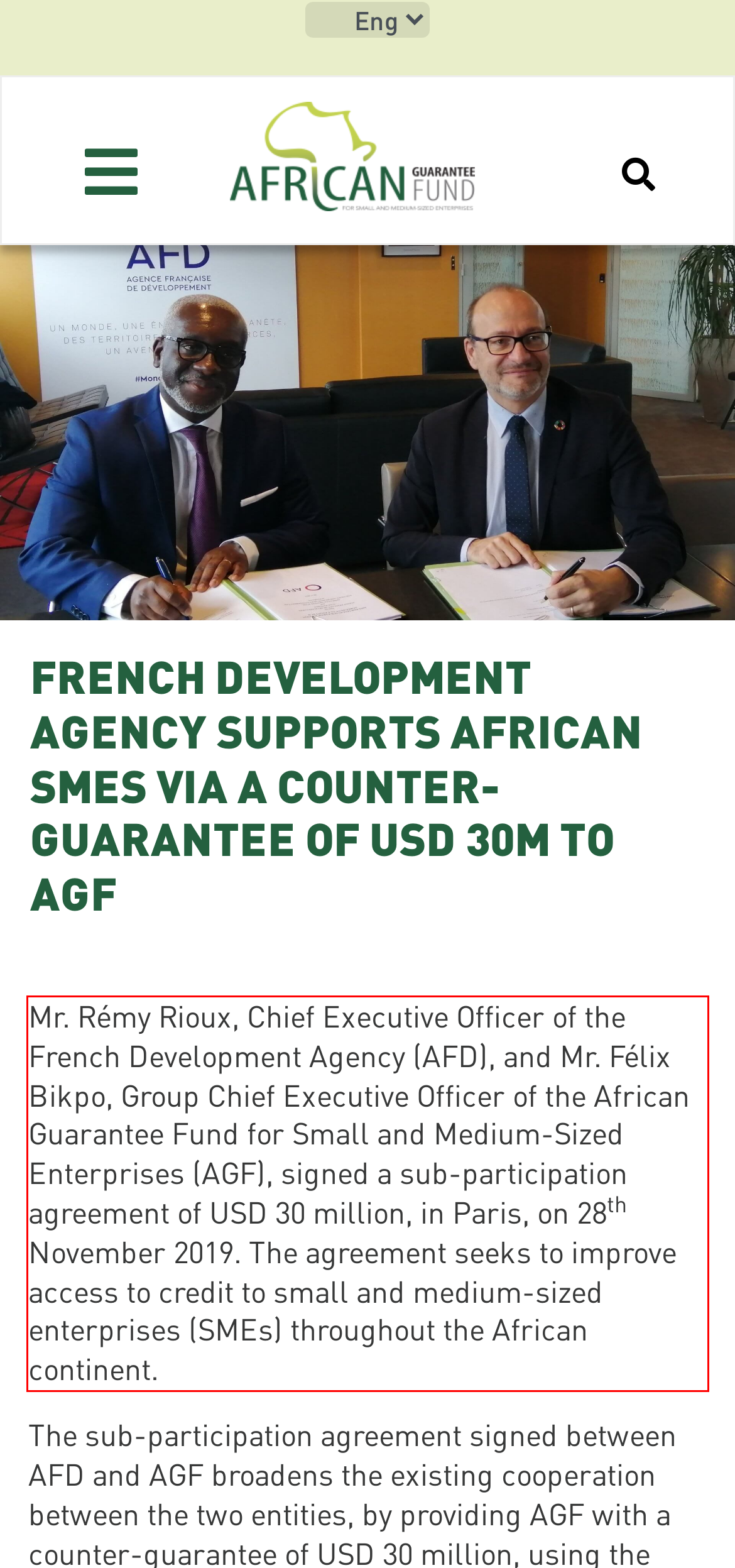Using the provided webpage screenshot, recognize the text content in the area marked by the red bounding box.

Mr. Rémy Rioux, Chief Executive Officer of the French Development Agency (AFD), and Mr. Félix Bikpo, Group Chief Executive Officer of the African Guarantee Fund for Small and Medium-Sized Enterprises (AGF), signed a sub-participation agreement of USD 30 million, in Paris, on 28th November 2019. The agreement seeks to improve access to credit to small and medium-sized enterprises (SMEs) throughout the African continent.